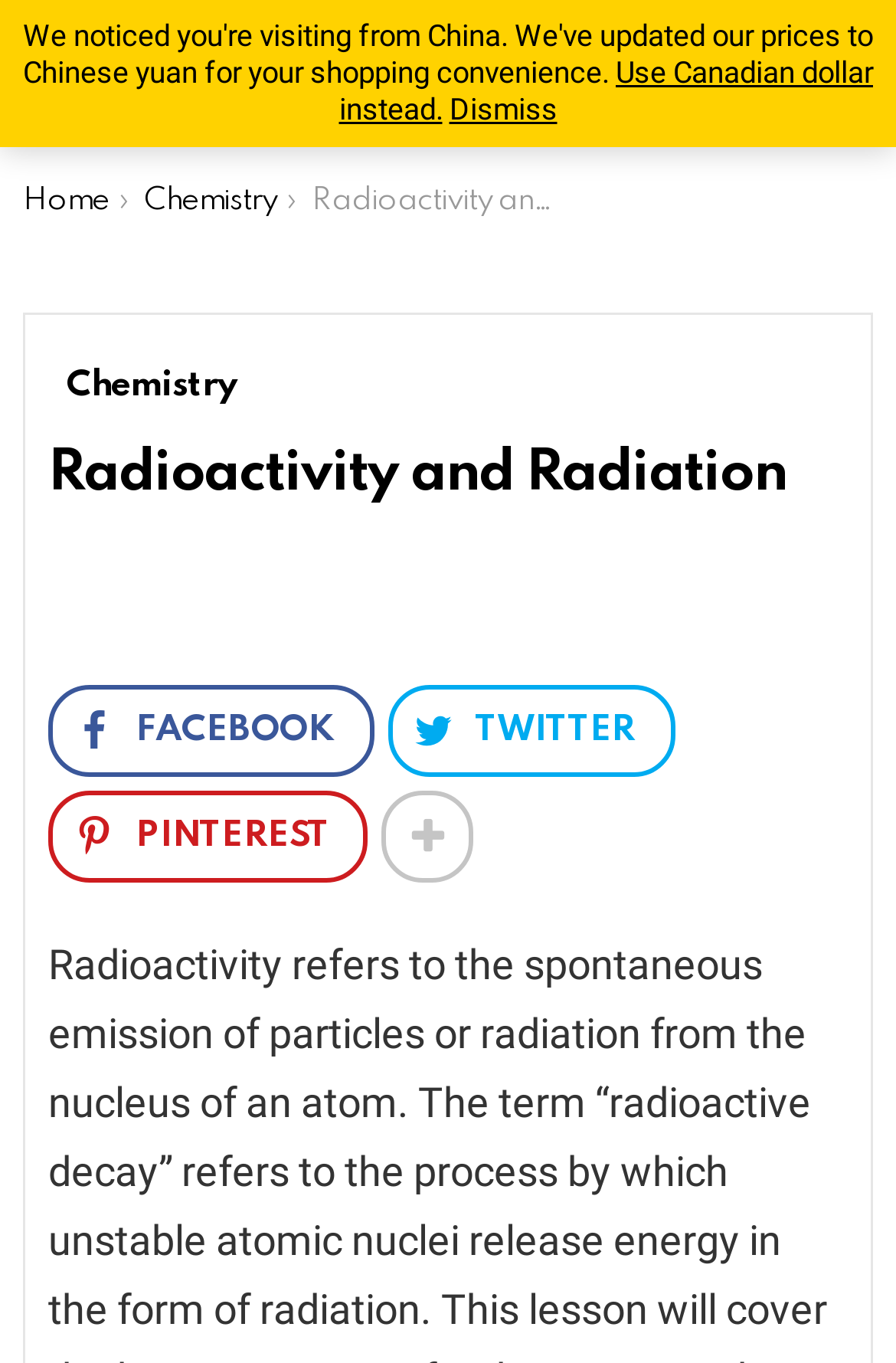Please specify the bounding box coordinates of the clickable region to carry out the following instruction: "Go to the home page". The coordinates should be four float numbers between 0 and 1, in the format [left, top, right, bottom].

[0.026, 0.137, 0.122, 0.159]